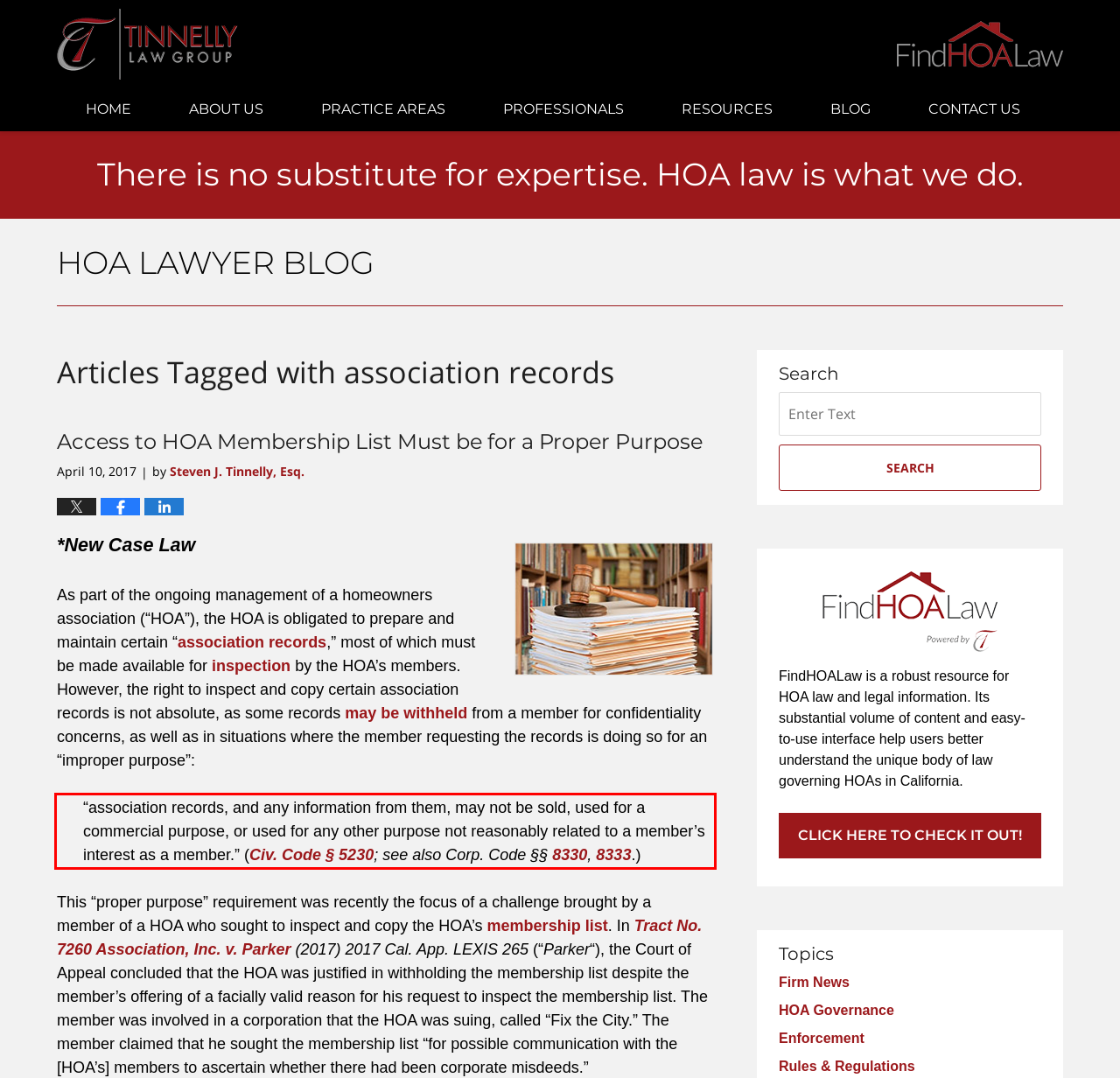You are looking at a screenshot of a webpage with a red rectangle bounding box. Use OCR to identify and extract the text content found inside this red bounding box.

“association records, and any information from them, may not be sold, used for a commercial purpose, or used for any other purpose not reasonably related to a member’s interest as a member.” (Civ. Code § 5230; see also Corp. Code §§ 8330, 8333.)